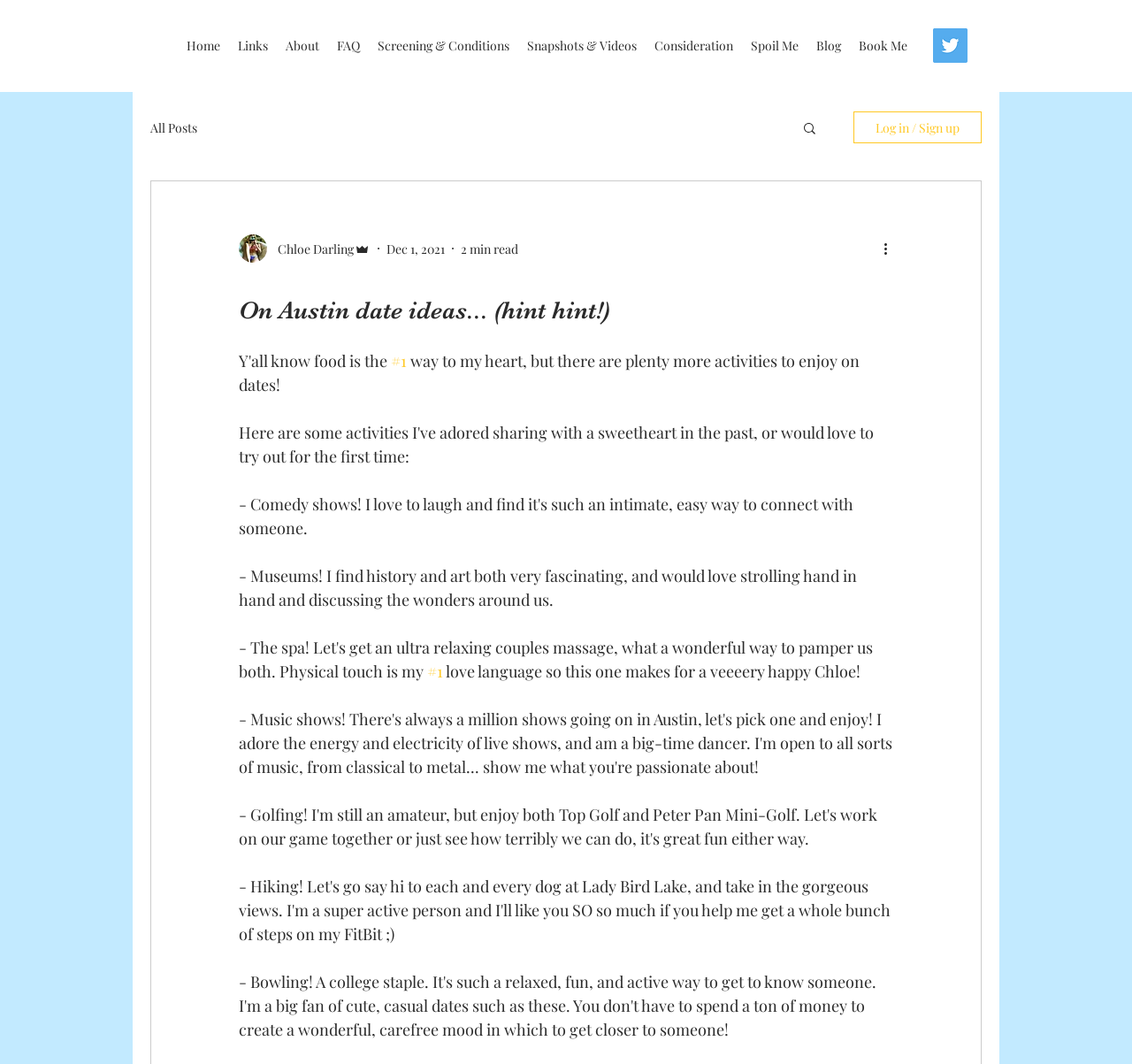Determine the bounding box coordinates for the clickable element to execute this instruction: "Click on the Home link". Provide the coordinates as four float numbers between 0 and 1, i.e., [left, top, right, bottom].

[0.157, 0.031, 0.202, 0.056]